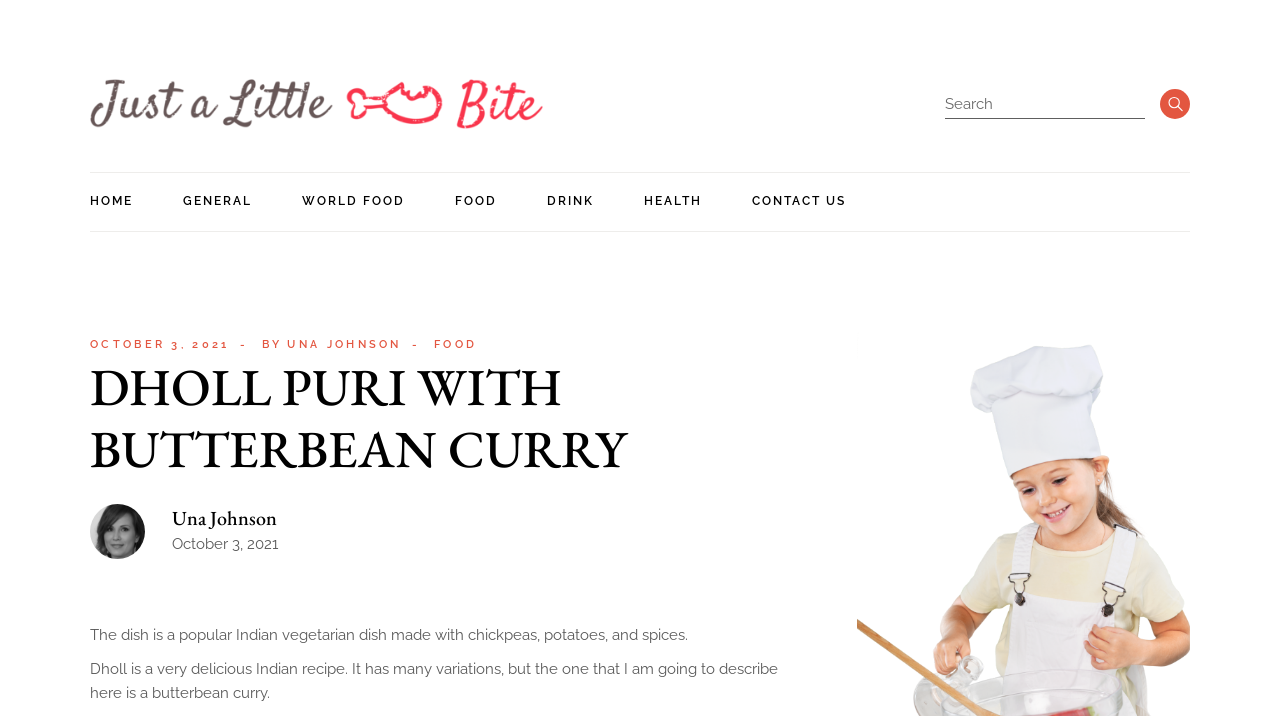What is the main heading displayed on the webpage? Please provide the text.

DHOLL PURI WITH BUTTERBEAN CURRY